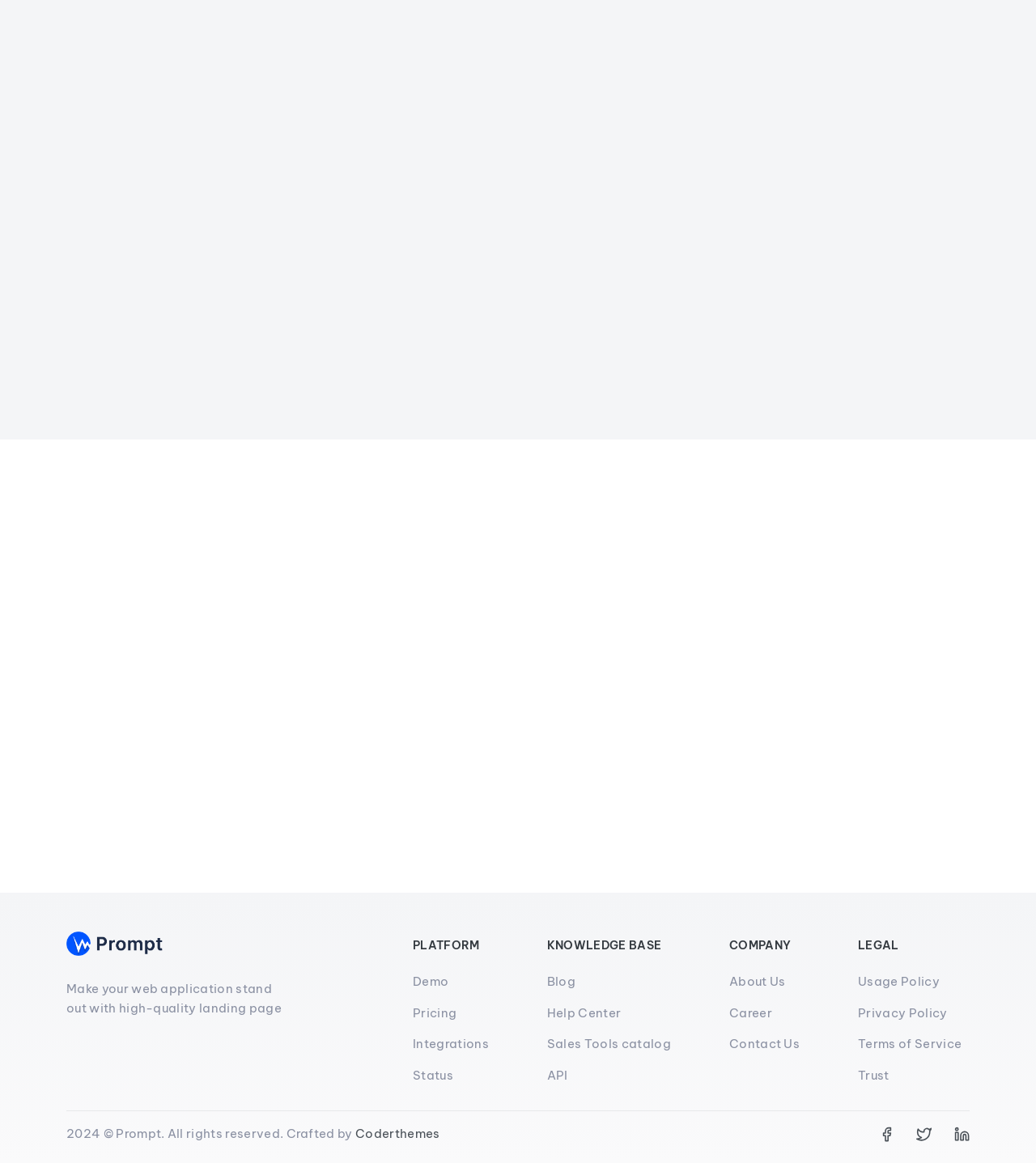Find the bounding box coordinates of the clickable region needed to perform the following instruction: "Get in touch". The coordinates should be provided as four float numbers between 0 and 1, i.e., [left, top, right, bottom].

[0.084, 0.618, 0.471, 0.638]